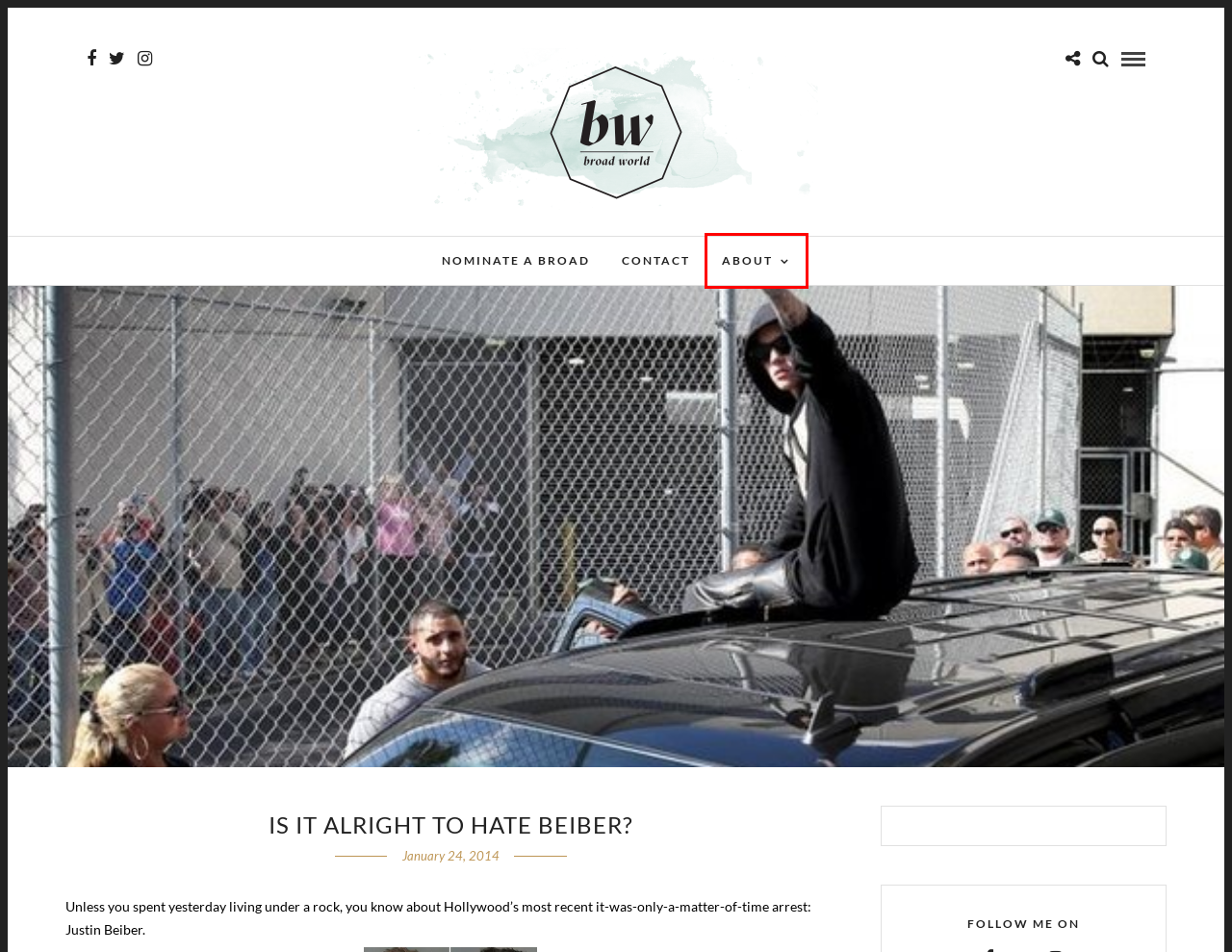You’re provided with a screenshot of a webpage that has a red bounding box around an element. Choose the best matching webpage description for the new page after clicking the element in the red box. The options are:
A. A Broad Abroad Archives - Broad World
B. hate Archives - Broad World
C. About - Broad World
D. love Archives - Broad World
E. Broad Health Archives - Broad World
F. inspiration Archives - Broad World
G. Nominate a broad - Broad World
H. goal setting Archives - Broad World

C